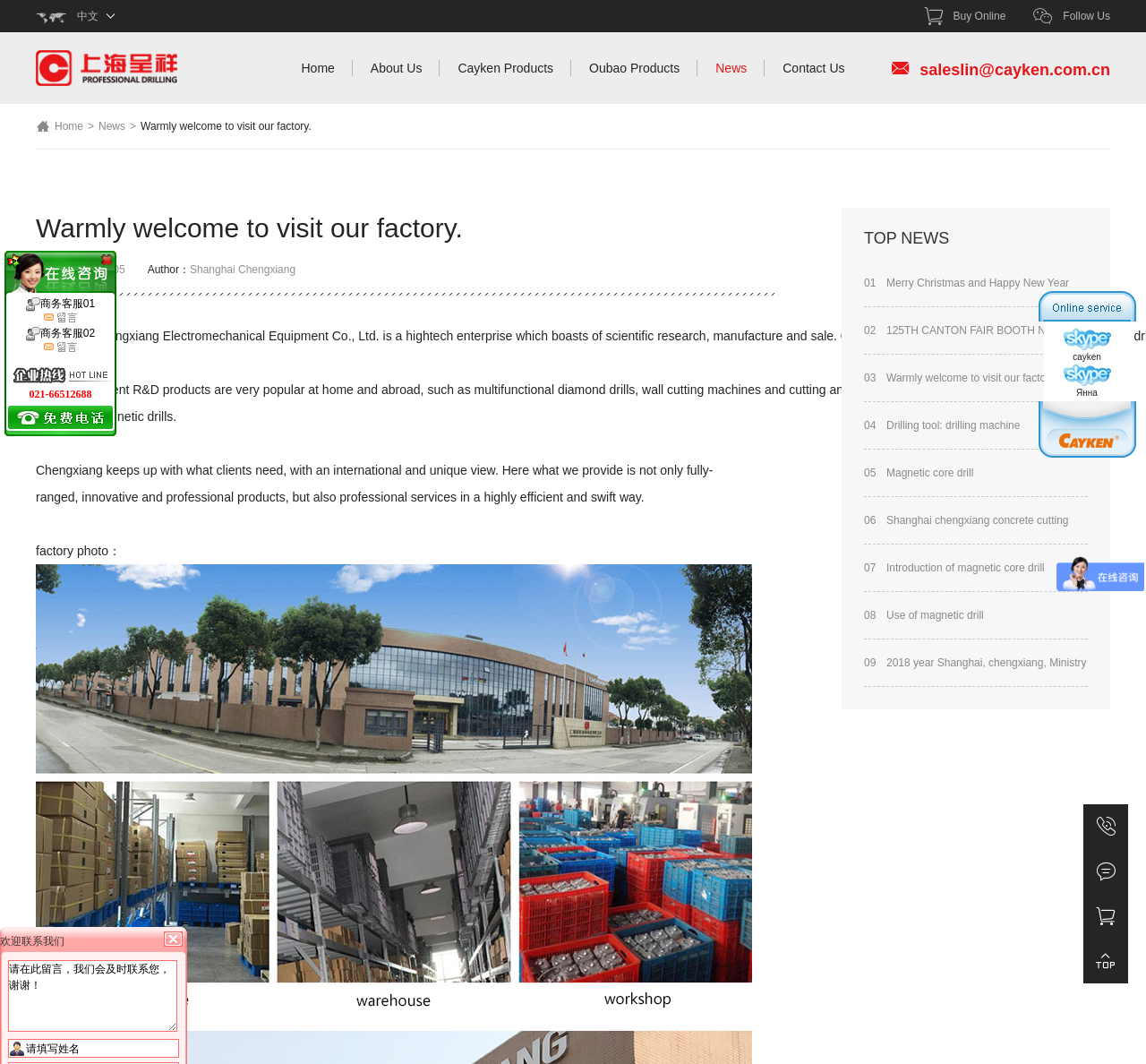What is the title of the news section?
Refer to the image and answer the question using a single word or phrase.

TOP NEWS